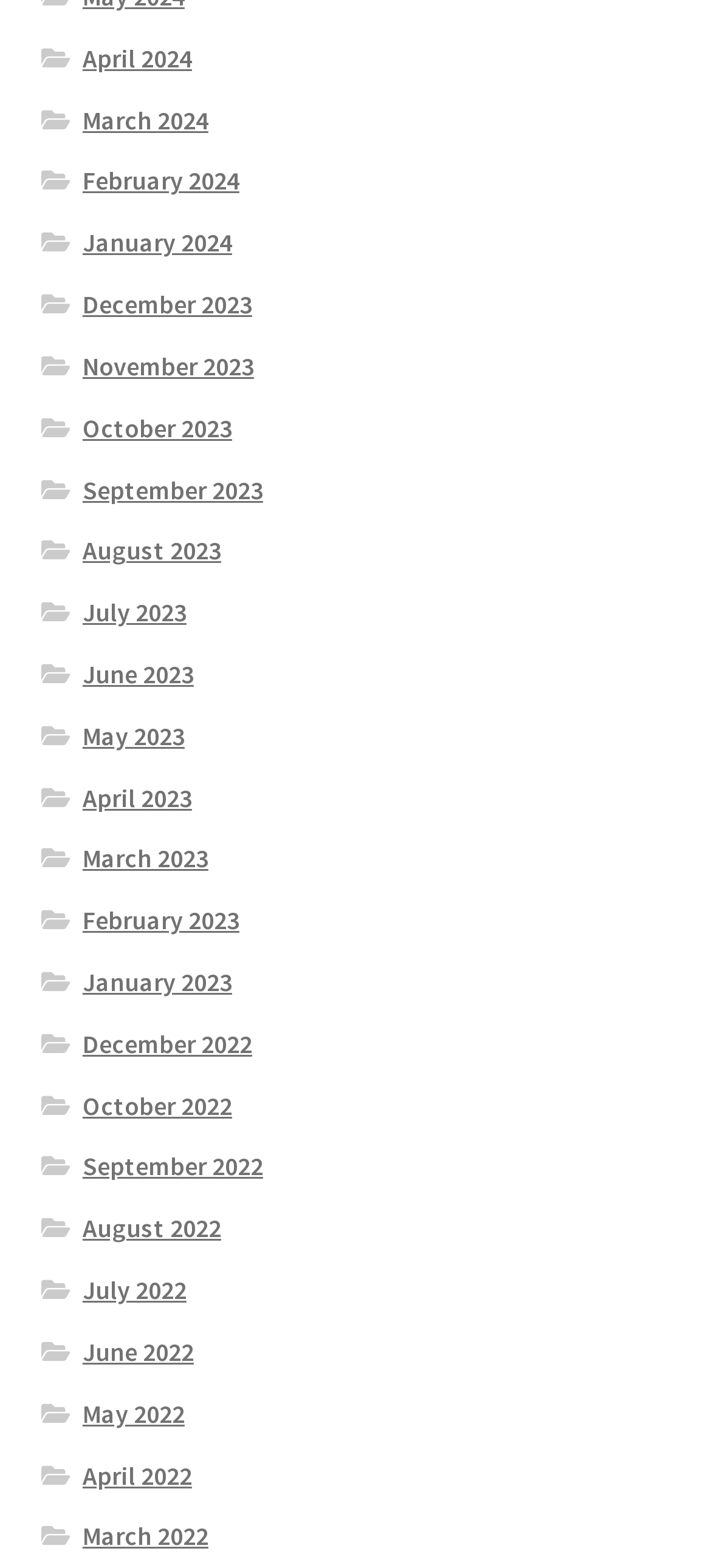What is the most recent month listed?
Relying on the image, give a concise answer in one word or a brief phrase.

April 2024